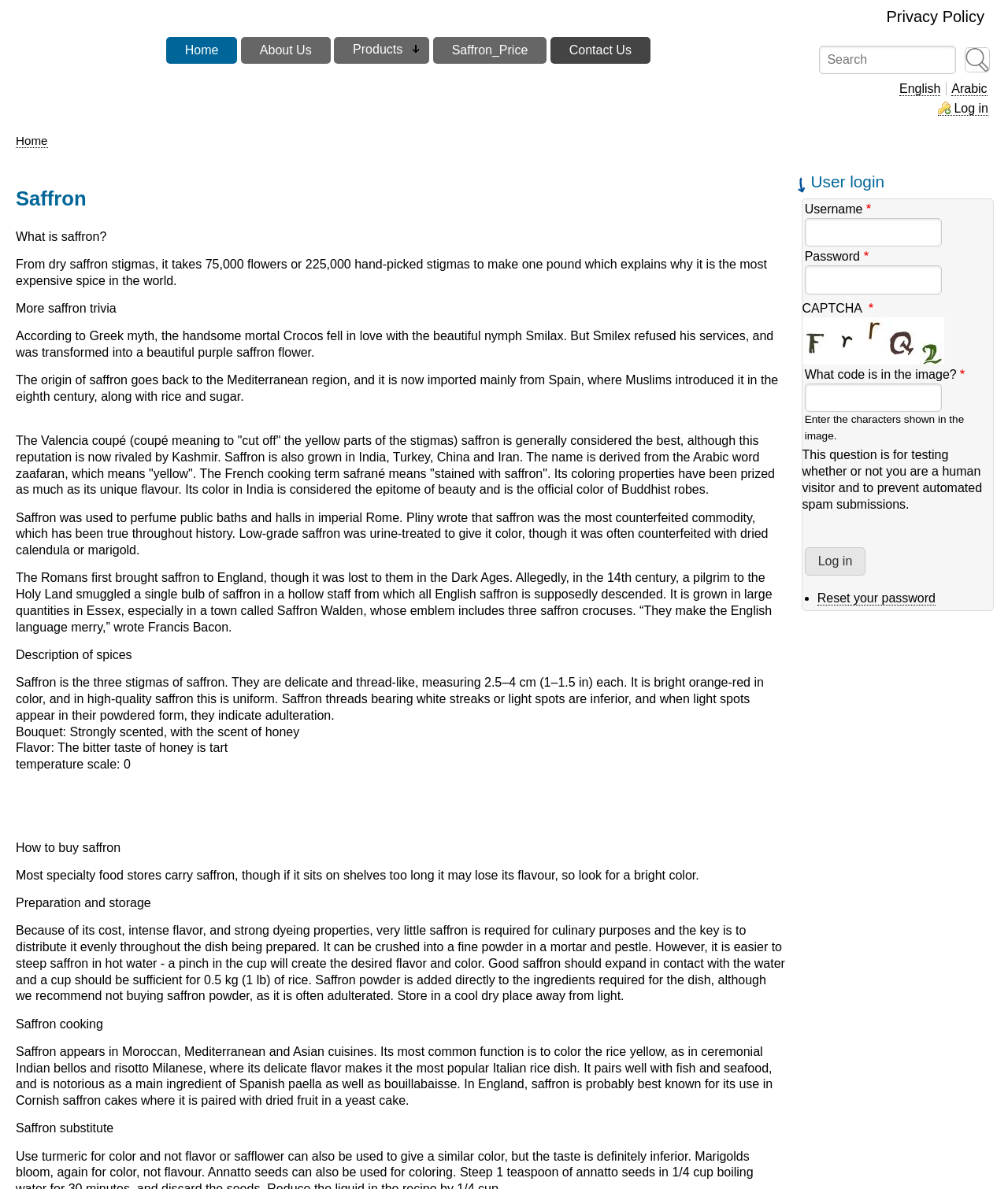Find the bounding box coordinates of the clickable element required to execute the following instruction: "Log in to the account". Provide the coordinates as four float numbers between 0 and 1, i.e., [left, top, right, bottom].

[0.798, 0.46, 0.859, 0.484]